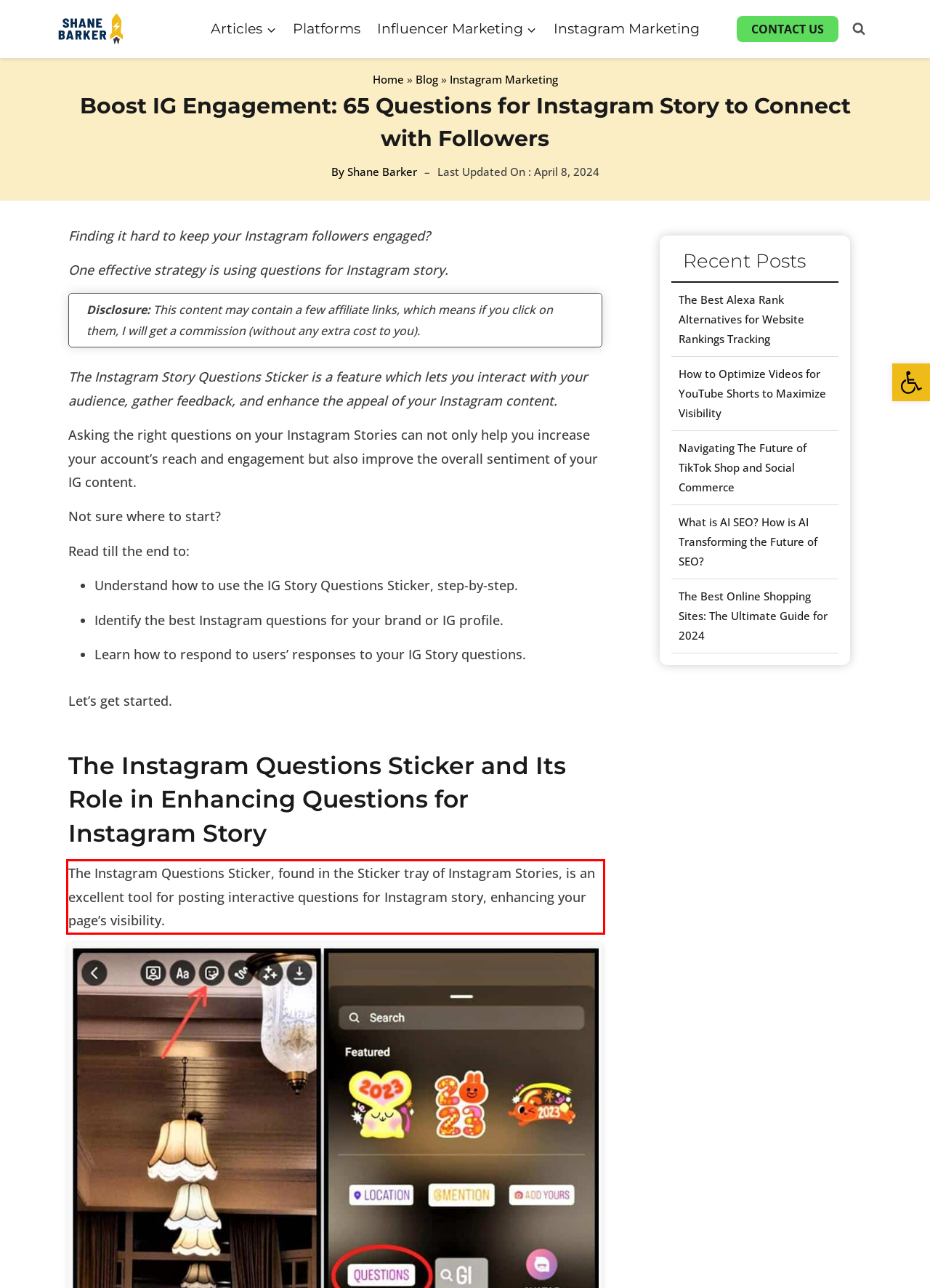Within the screenshot of the webpage, there is a red rectangle. Please recognize and generate the text content inside this red bounding box.

The Instagram Questions Sticker, found in the Sticker tray of Instagram Stories, is an excellent tool for posting interactive questions for Instagram story, enhancing your page’s visibility.